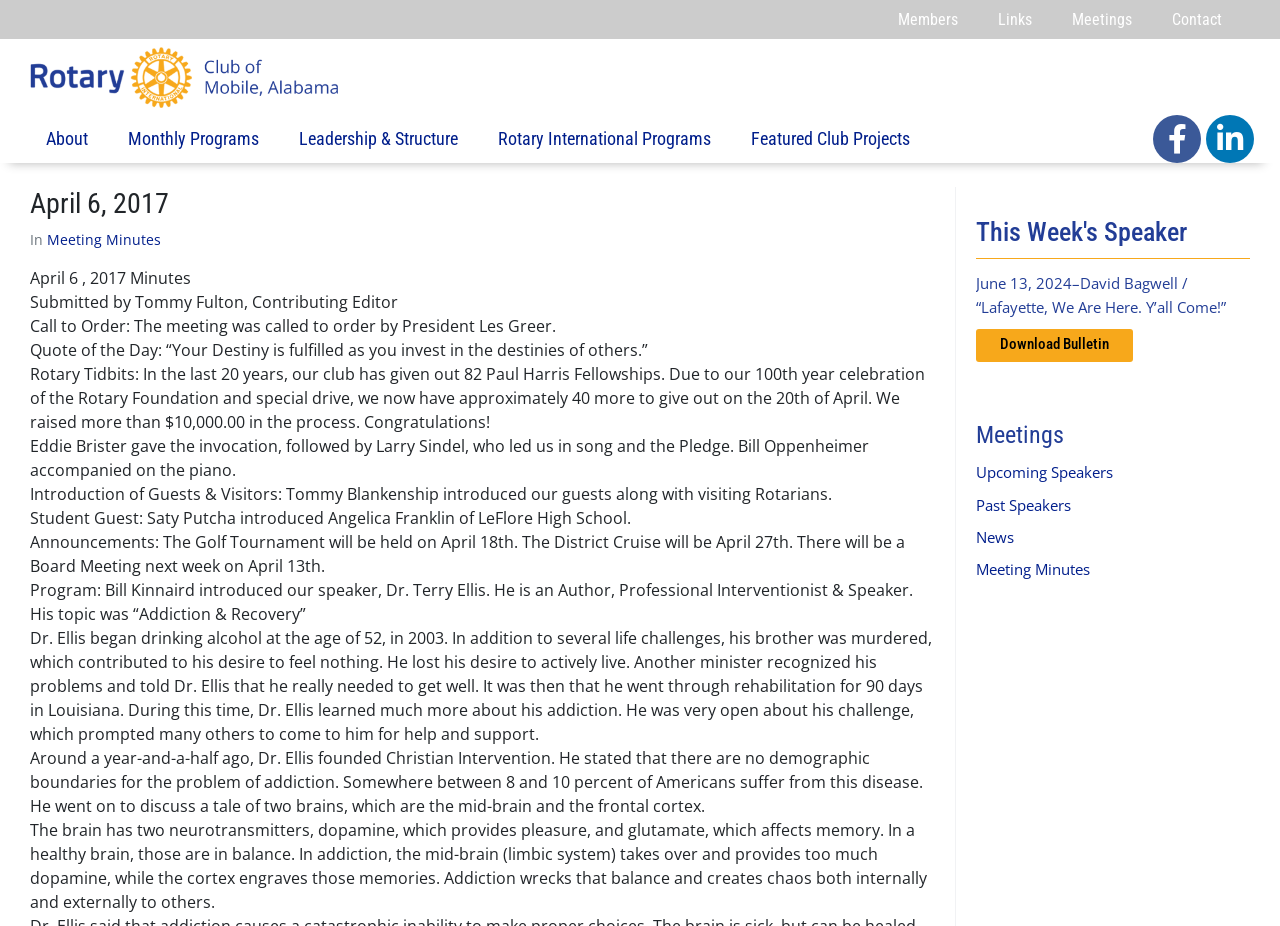Based on the element description: "Featured Club Projects", identify the bounding box coordinates for this UI element. The coordinates must be four float numbers between 0 and 1, listed as [left, top, right, bottom].

[0.571, 0.129, 0.726, 0.172]